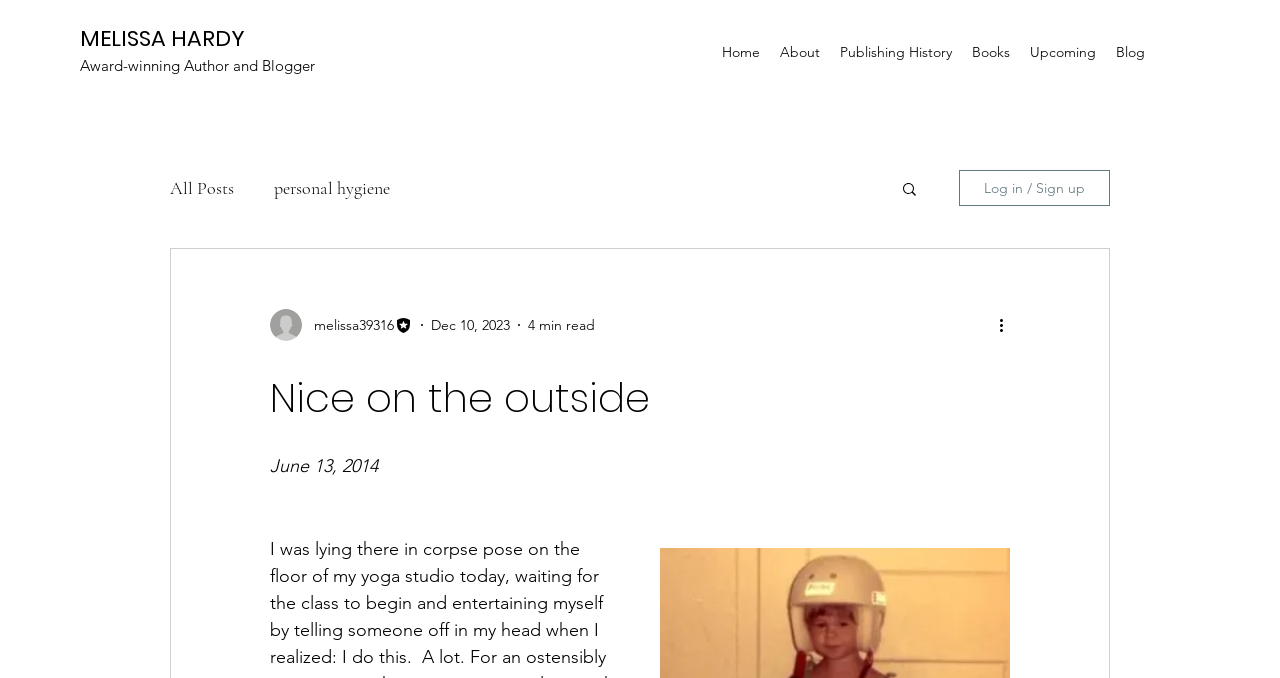For the following element description, predict the bounding box coordinates in the format (top-left x, top-left y, bottom-right x, bottom-right y). All values should be floating point numbers between 0 and 1. Description: Log in / Sign up

[0.749, 0.251, 0.867, 0.304]